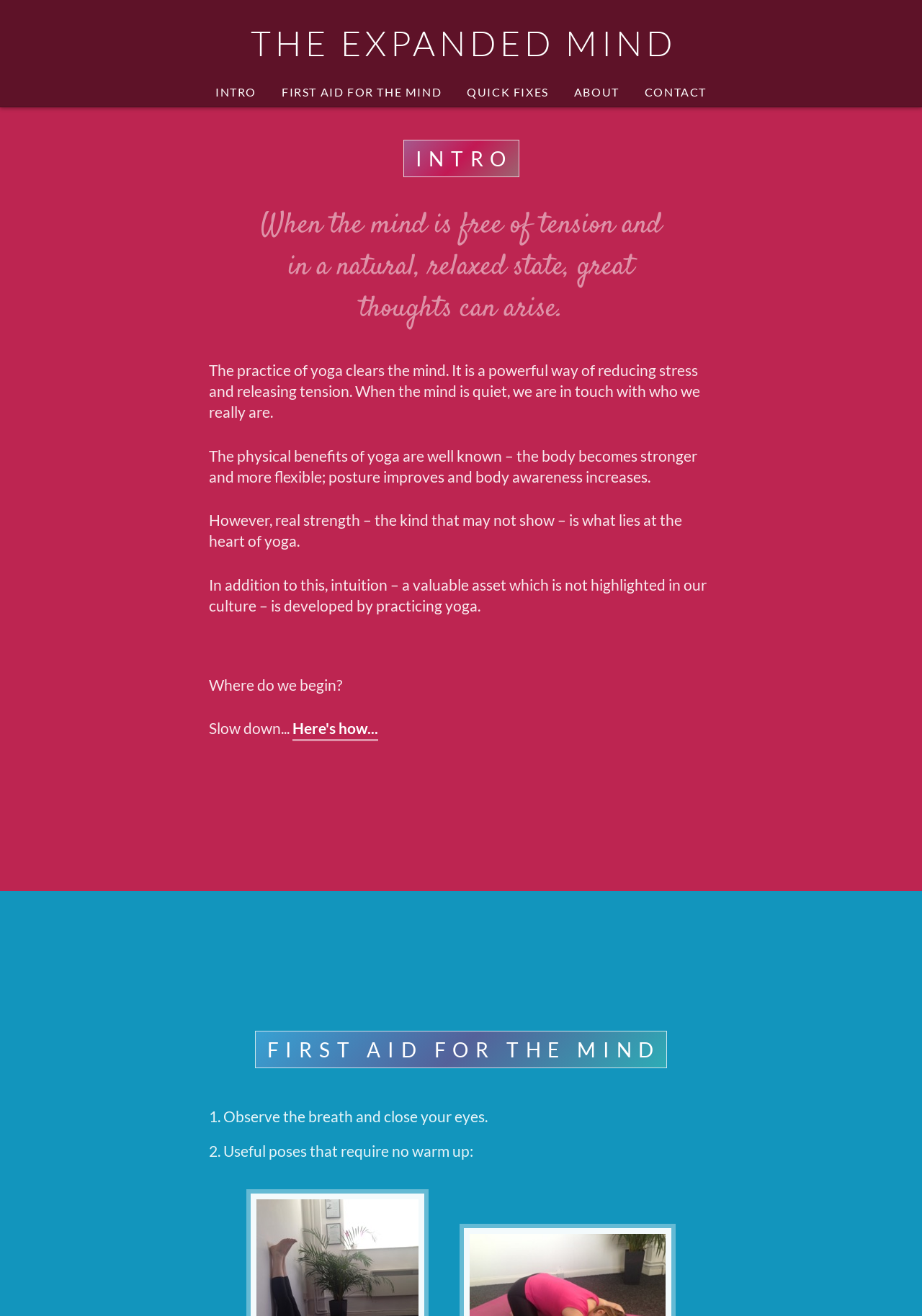Respond to the following question with a brief word or phrase:
What is the author's suggestion to begin with?

Slow down